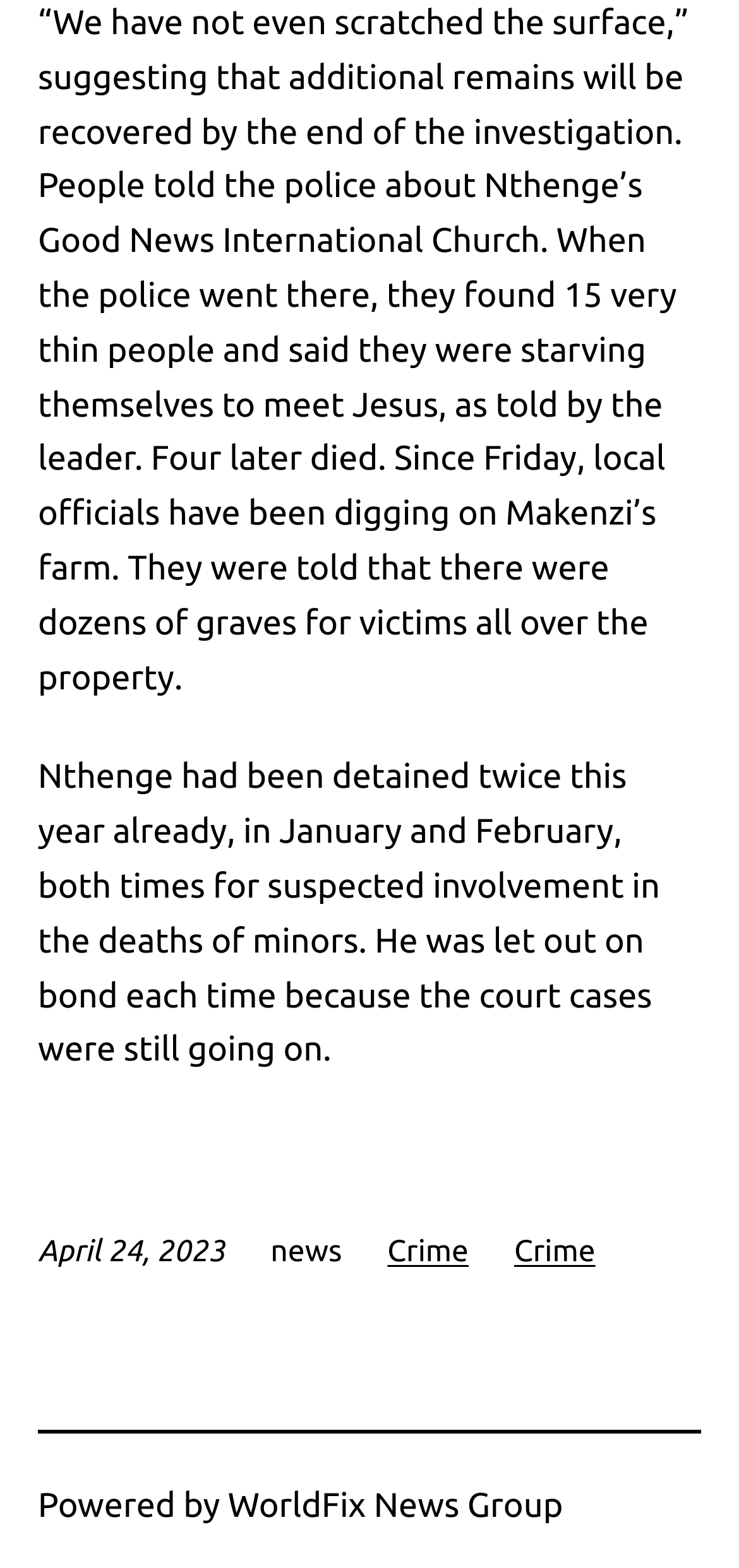Could you please study the image and provide a detailed answer to the question:
How many times was Nthenge detained this year?

The number of times Nthenge was detained this year can be determined by reading the text in the StaticText element which states 'Nthenge had been detained twice this year already, in January and February'.